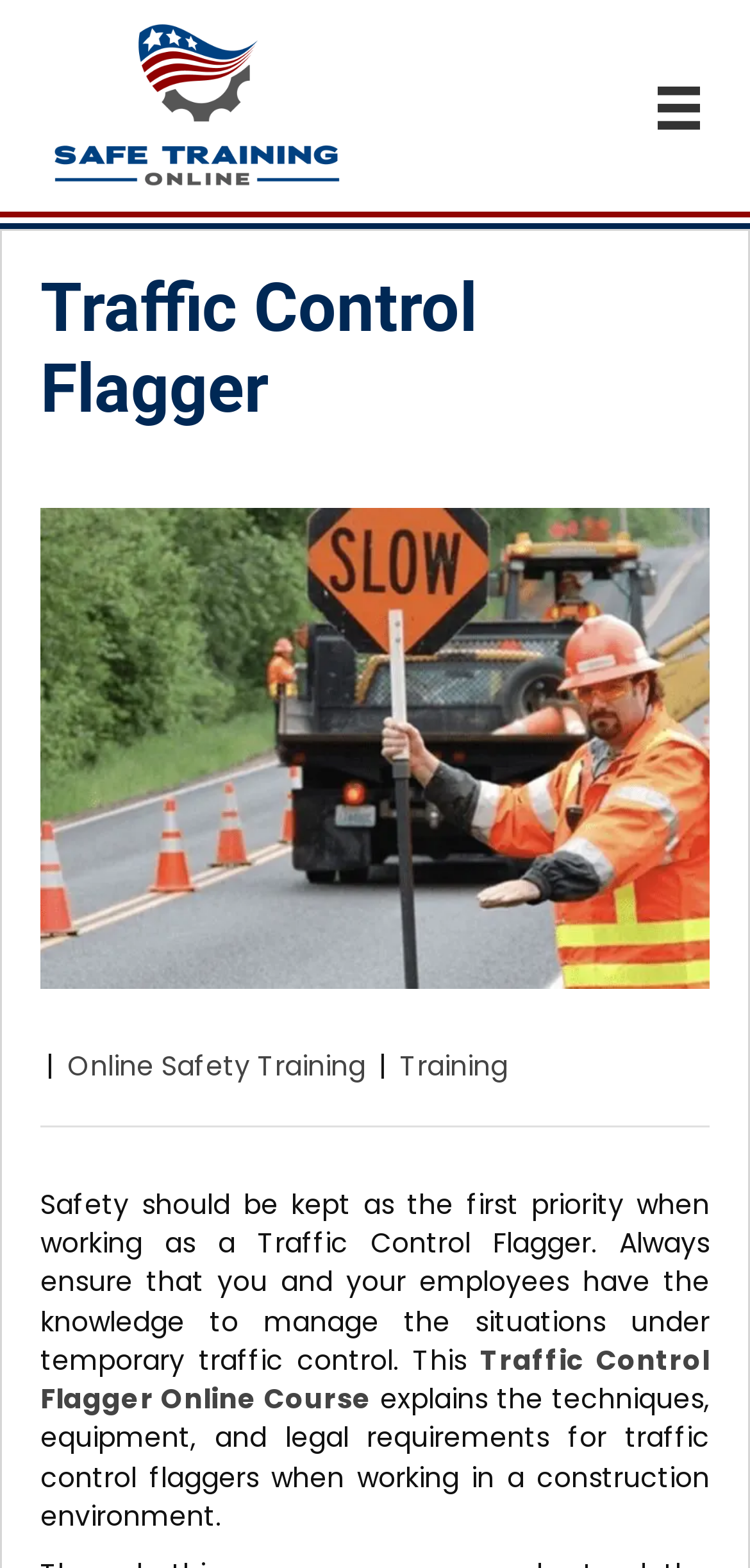Provide the bounding box coordinates of the UI element that matches the description: "Training".

[0.533, 0.668, 0.677, 0.693]